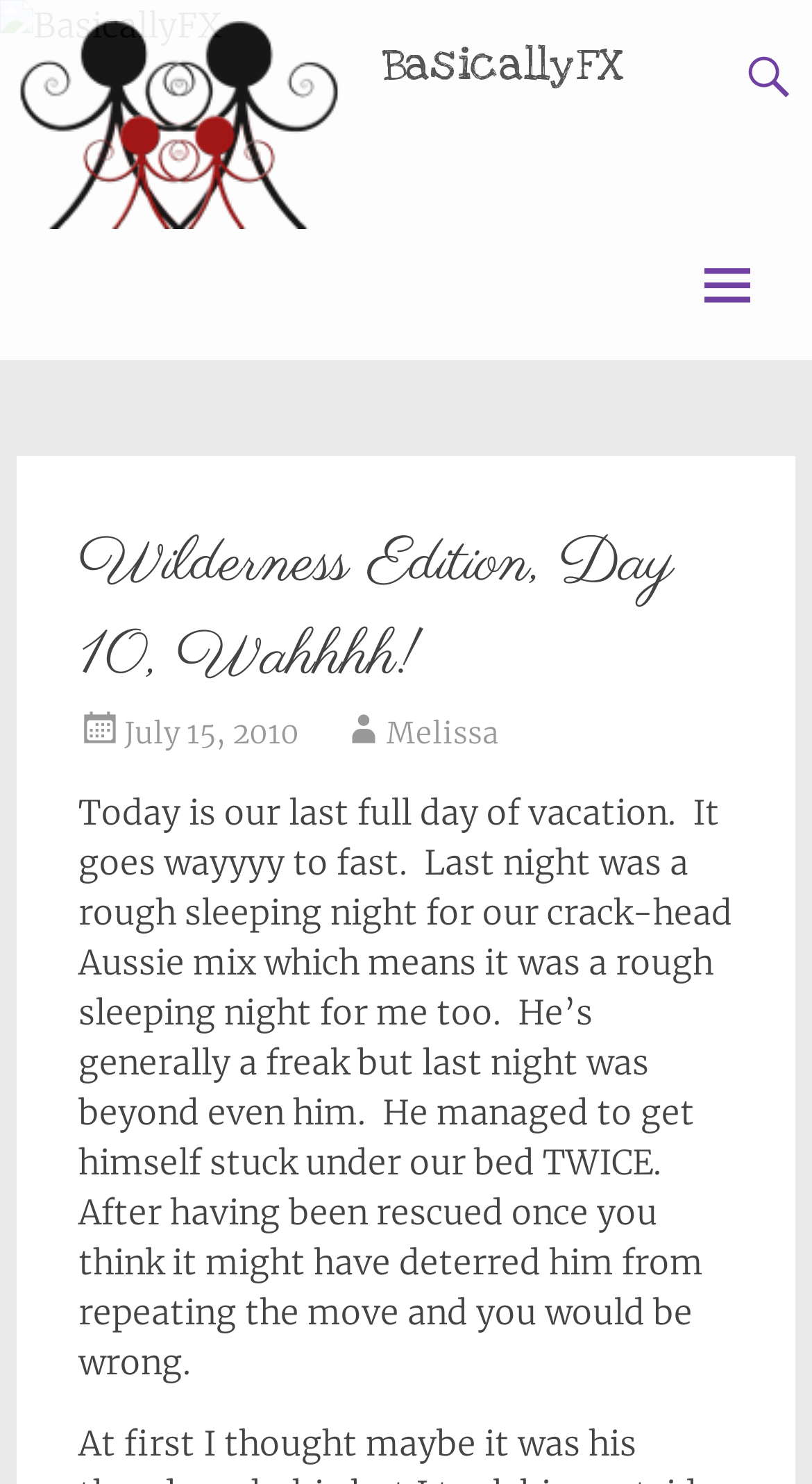Given the description "BasicallyFX", determine the bounding box of the corresponding UI element.

[0.471, 0.025, 0.769, 0.063]